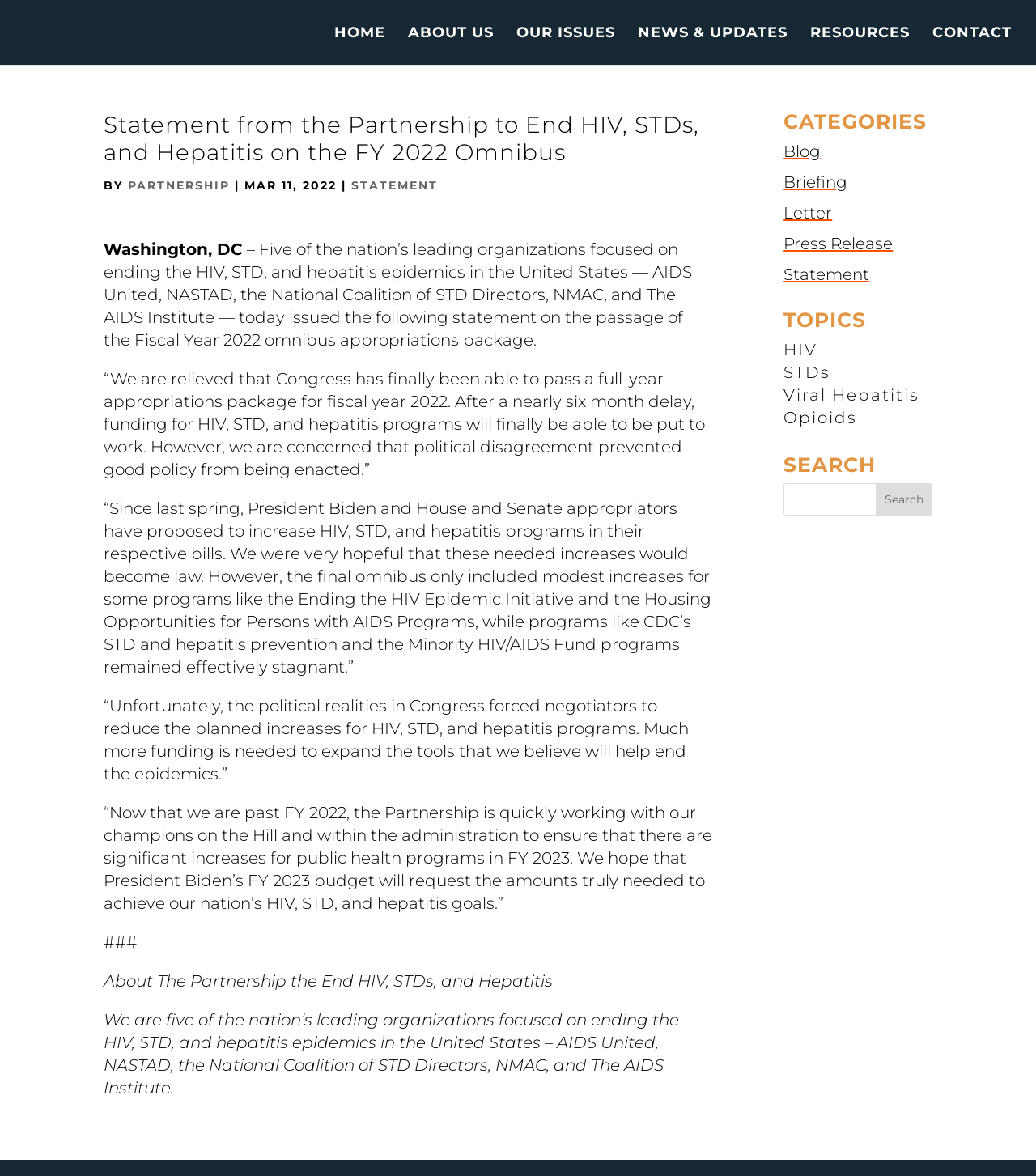Please provide the bounding box coordinates for the element that needs to be clicked to perform the following instruction: "Click HOME". The coordinates should be given as four float numbers between 0 and 1, i.e., [left, top, right, bottom].

[0.323, 0.023, 0.372, 0.055]